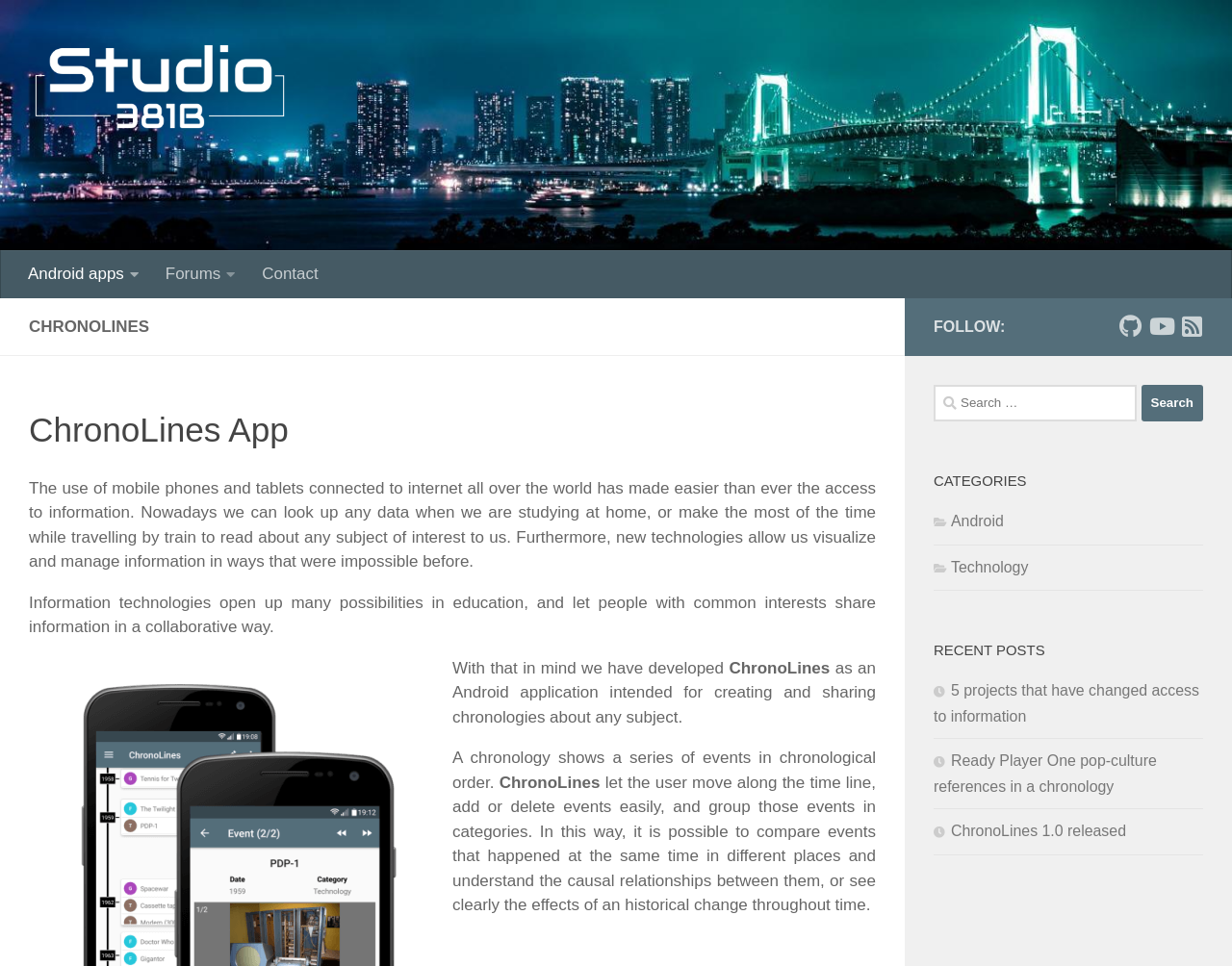Specify the bounding box coordinates of the area to click in order to execute this command: 'Follow us on Github'. The coordinates should consist of four float numbers ranging from 0 to 1, and should be formatted as [left, top, right, bottom].

[0.908, 0.325, 0.927, 0.349]